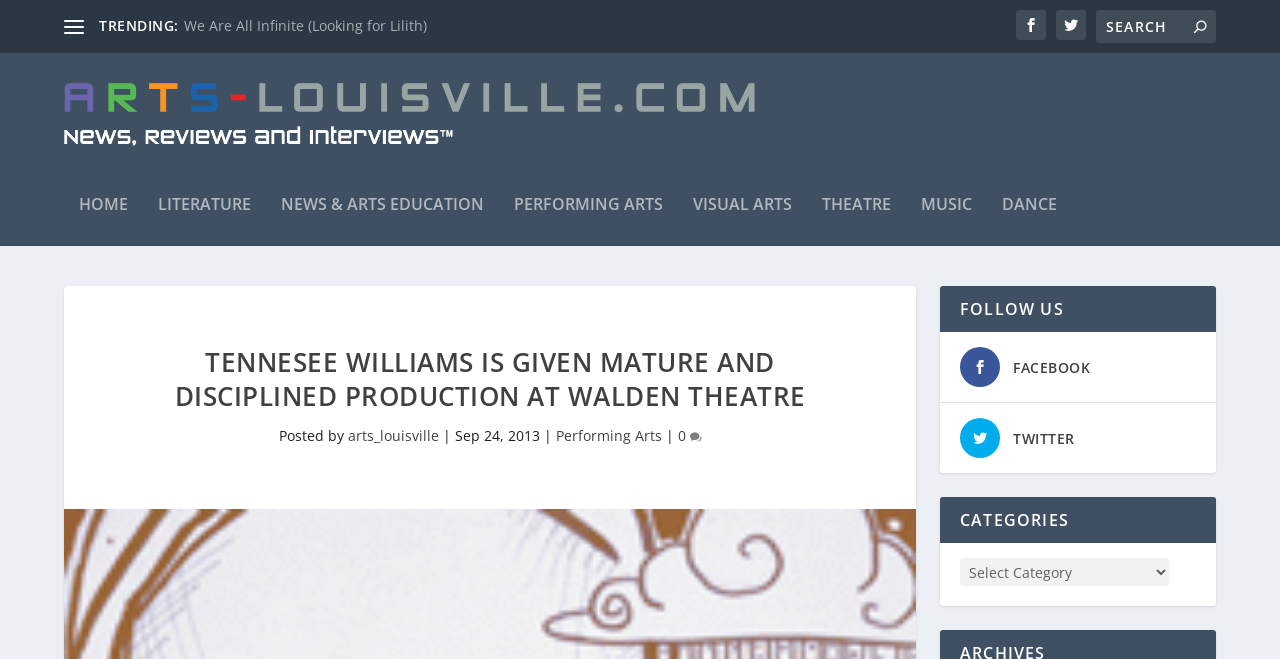Identify the bounding box coordinates of the part that should be clicked to carry out this instruction: "Search for something".

[0.856, 0.015, 0.95, 0.065]